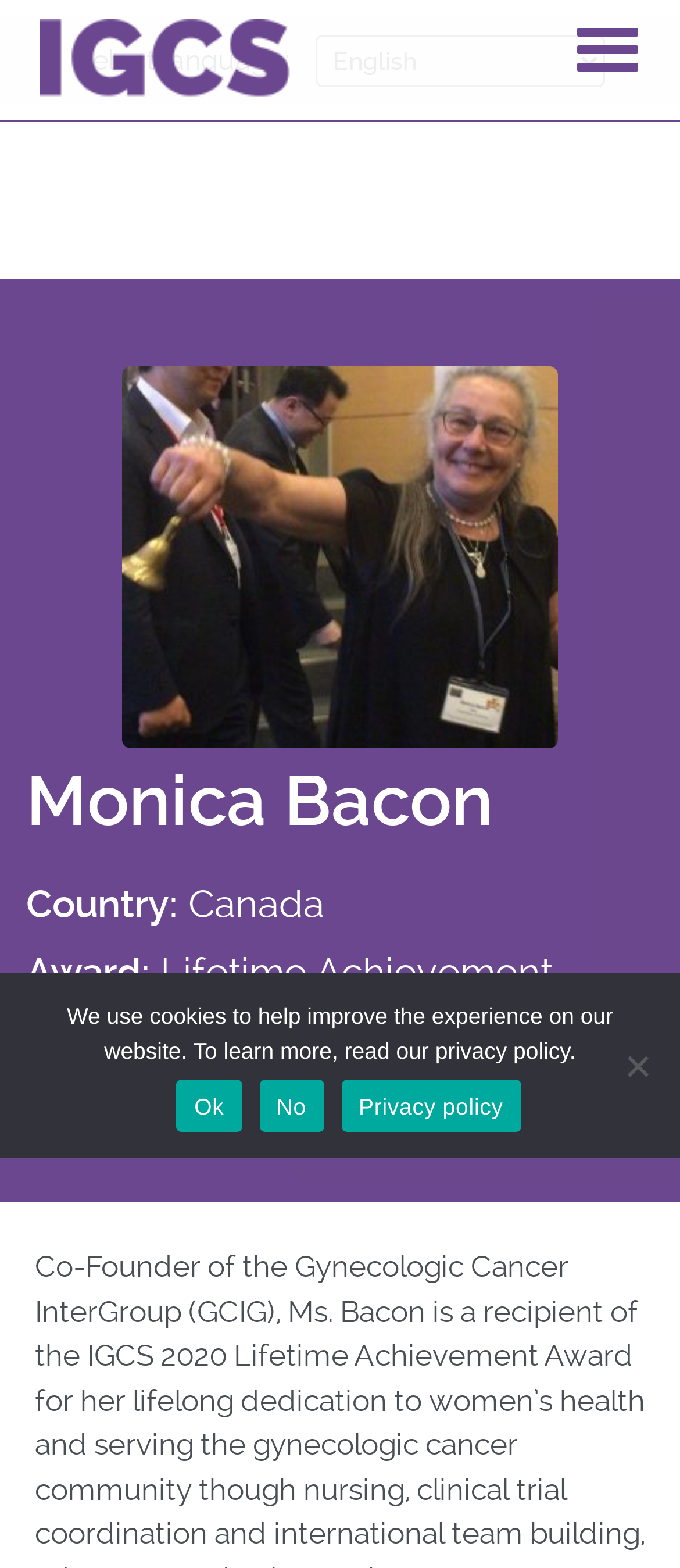Construct a comprehensive caption that outlines the webpage's structure and content.

The webpage is about Monica Bacon, a recipient of the IGCS 2020 Lifetime Achievement Award for her dedication to women's health and serving the gynecologic community. 

At the top of the page, there is a language selection dropdown menu, accompanied by a button and a link to select the language. Below this, there are seven navigation links: About, Education & Research, Membership, Mentorship & Training, Advocacy For Patients, and Contact. These links are aligned to the left side of the page. 

To the right of the navigation links, there is an image. Below the navigation links, there is a header section that contains the title "Monica Bacon" in a large font. 

In the main content area, there are several sections of text. The first section displays Monica Bacon's country of origin, Canada. The next section shows the award she received, the Lifetime Achievement Award, and the year she received it, 2020. 

At the bottom of the page, there is a cookie notice dialog box that informs users about the website's use of cookies. The dialog box contains a message, three links (Ok, No, and Privacy policy), and a generic "No" element.